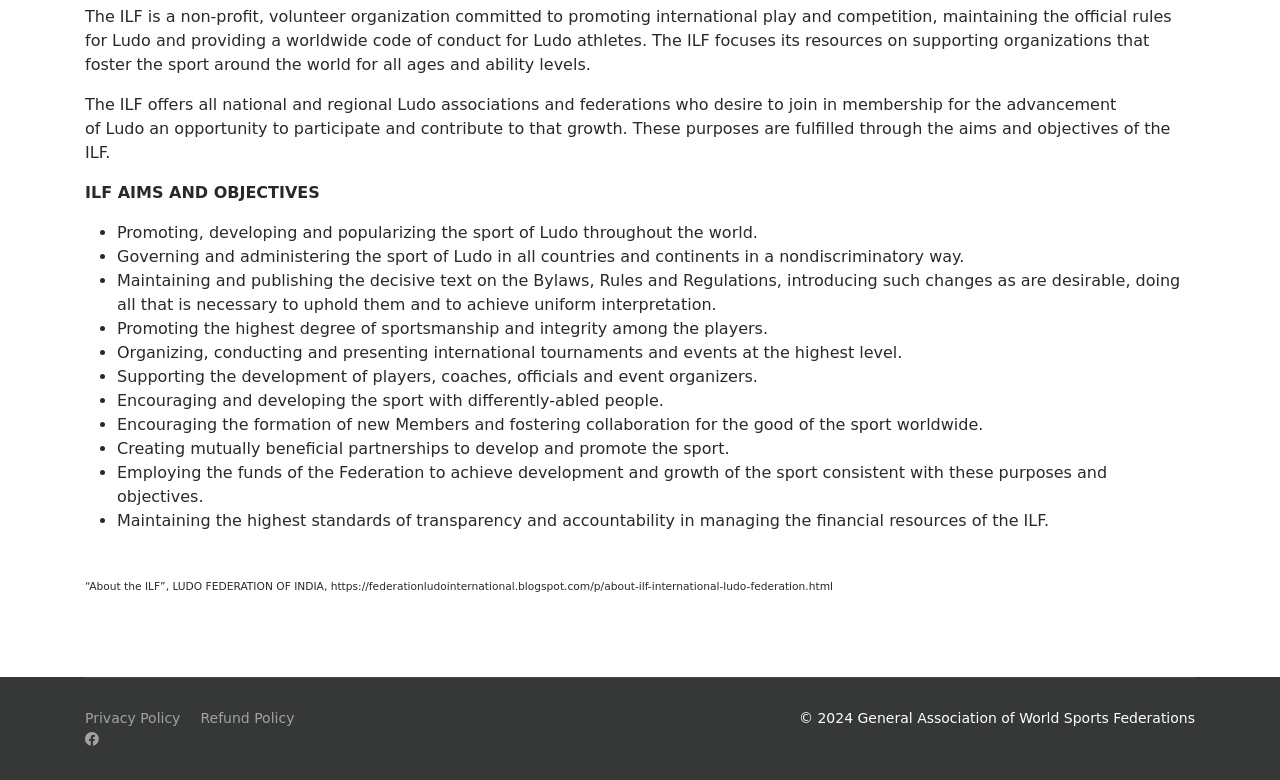Predict the bounding box of the UI element that fits this description: "Privacy Policy".

[0.066, 0.908, 0.141, 0.935]